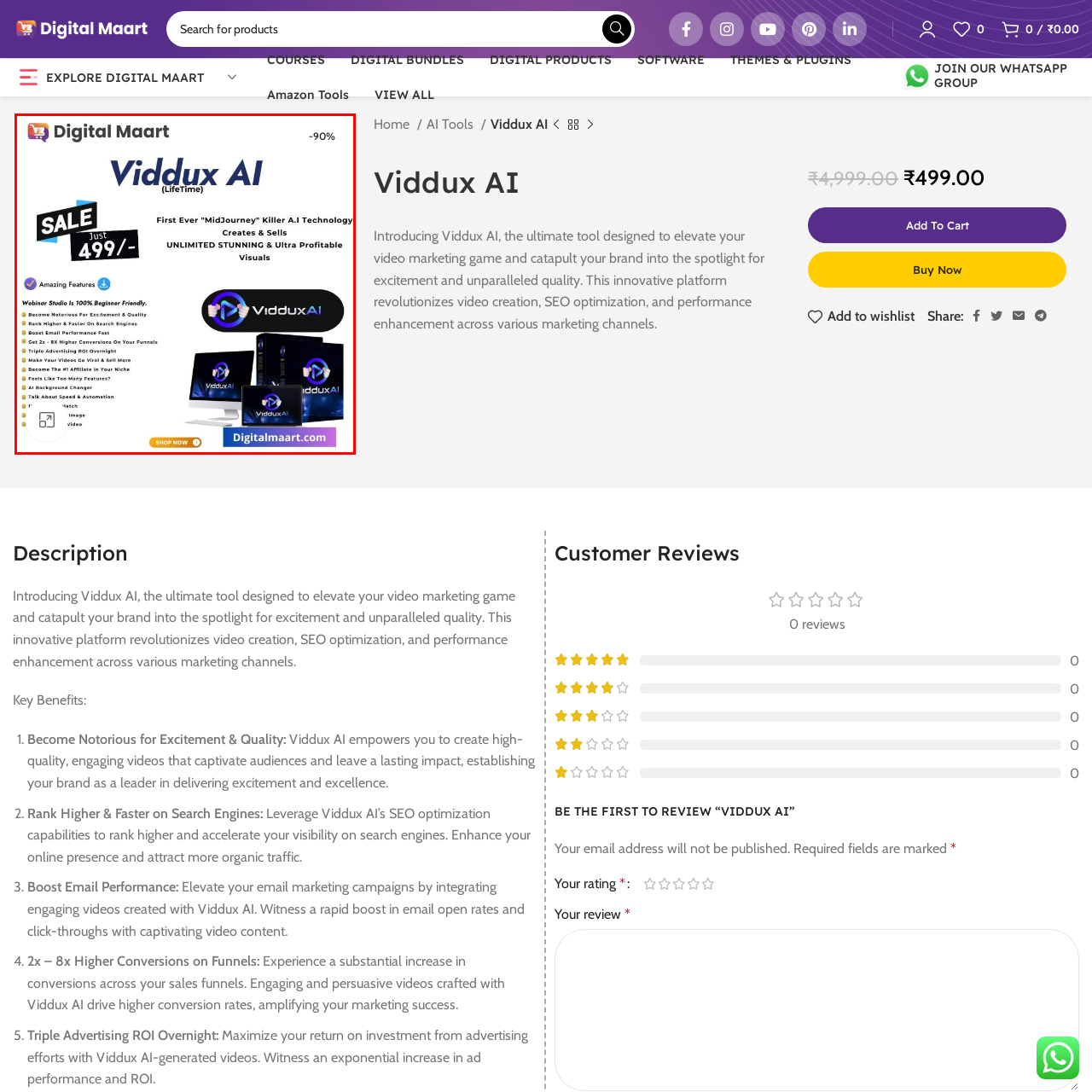Provide a detailed account of the visual content within the red-outlined section of the image.

The image showcases an advertisement for "Viddux AI," promoted by Digital Maart, highlighting a significant sale with a discount of 90%. The eye-catching display emphasizes the platform’s innovative features aimed at enhancing video marketing. It suggests that Viddux AI is the first-ever "MidJourney" killer AI technology that creates and sells unlimited stunning visuals. The offer is priced at just ₹499, emphasizing its accessibility for all users. 

Key benefits listed include becoming notable for quality and excitement, improving search engine rankings, boosting email performance, achieving higher conversions on sales funnels, and maximizing advertising ROI. The advertisement indicates that the "Webinar Studio" is beginner-friendly and promotes various advantages tailored for marketers. 

The layout features vibrant visuals representing the technology in action, enticing potential customers to explore and purchase through the provided website link, Digitalmaart.com.